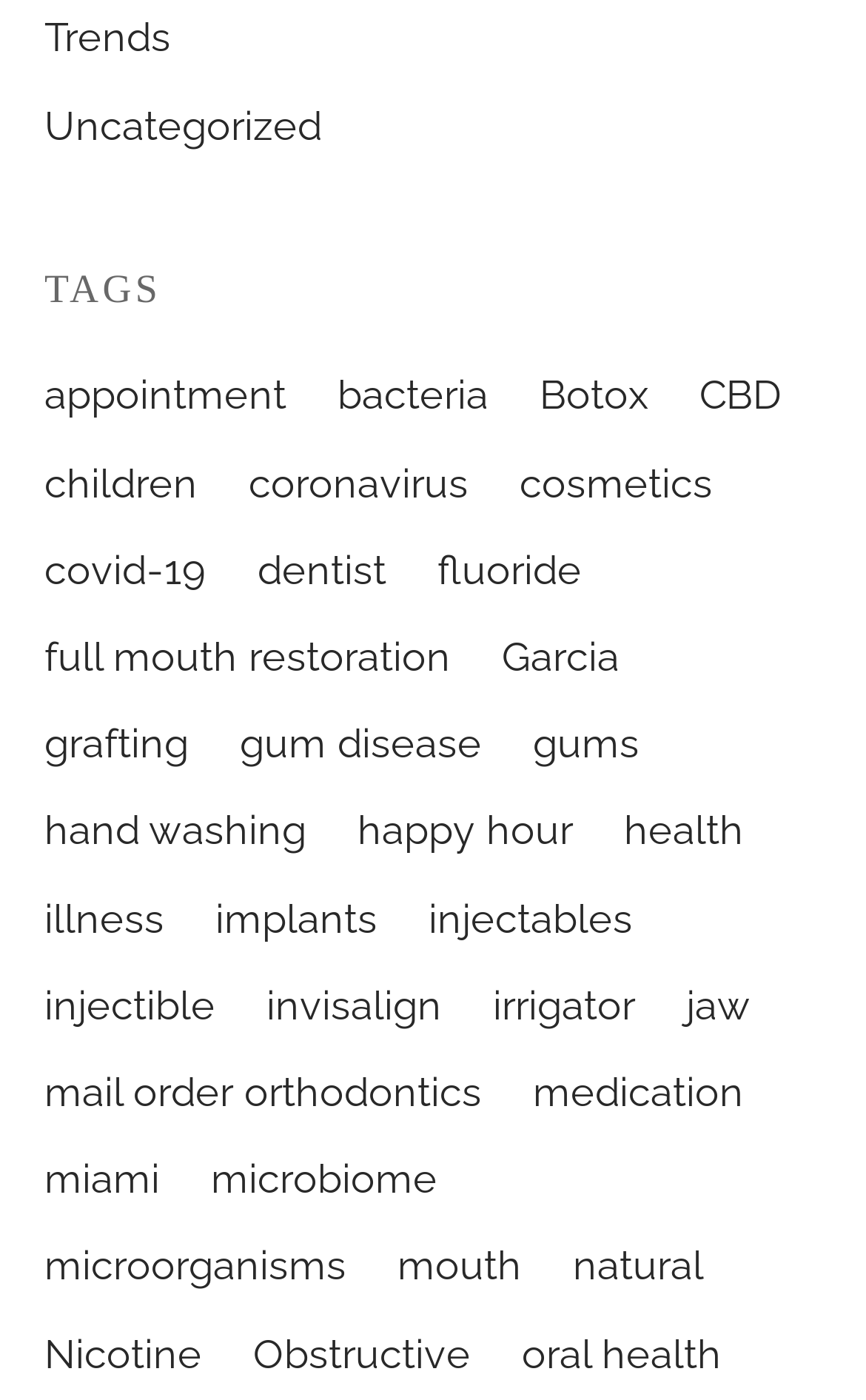Determine the bounding box coordinates of the element's region needed to click to follow the instruction: "Click on the 'Trends' link". Provide these coordinates as four float numbers between 0 and 1, formatted as [left, top, right, bottom].

[0.051, 0.001, 0.197, 0.055]